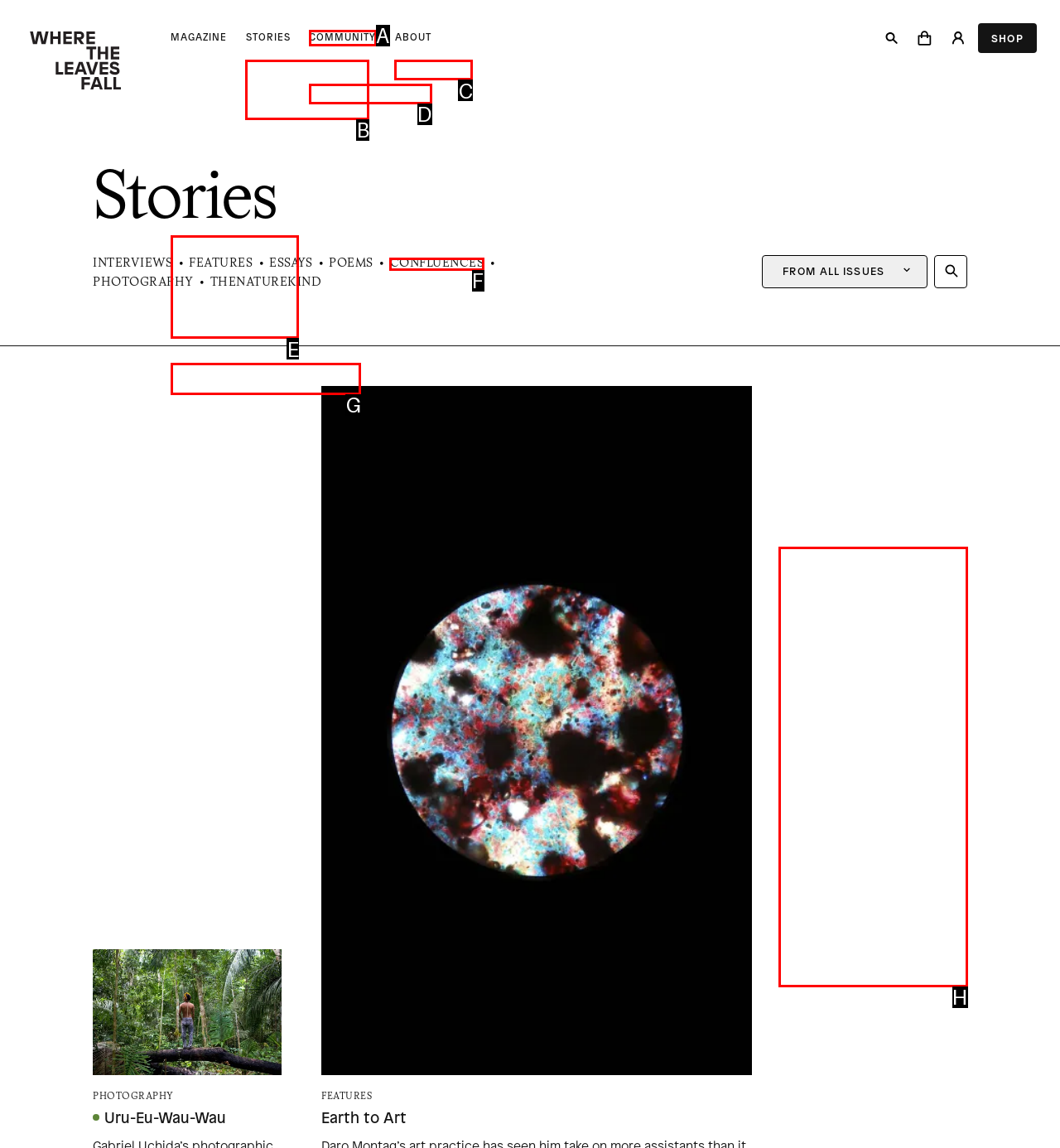Tell me which letter I should select to achieve the following goal: View Issue #16
Answer with the corresponding letter from the provided options directly.

E